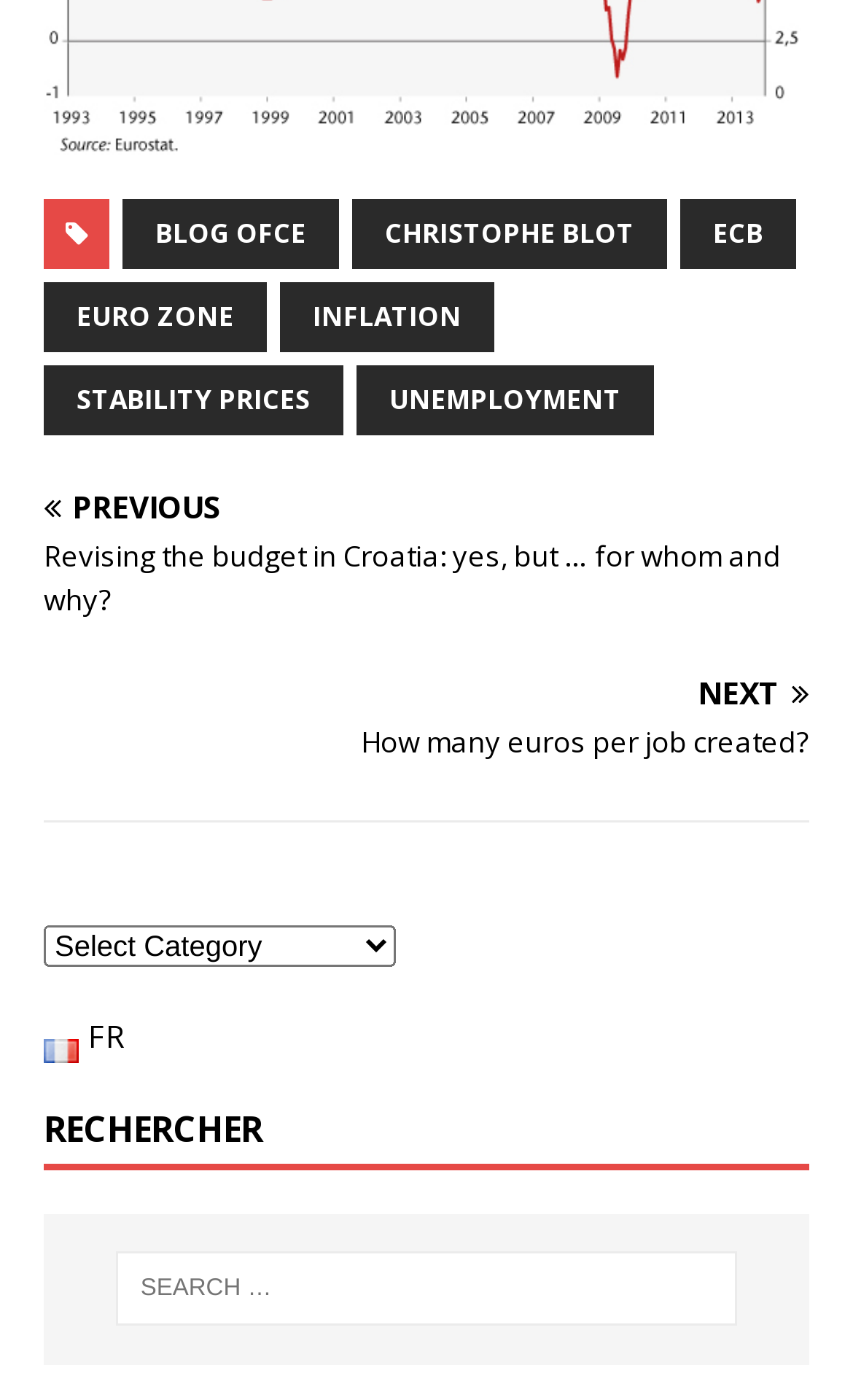How many links are there above the search bar? Examine the screenshot and reply using just one word or a brief phrase.

7